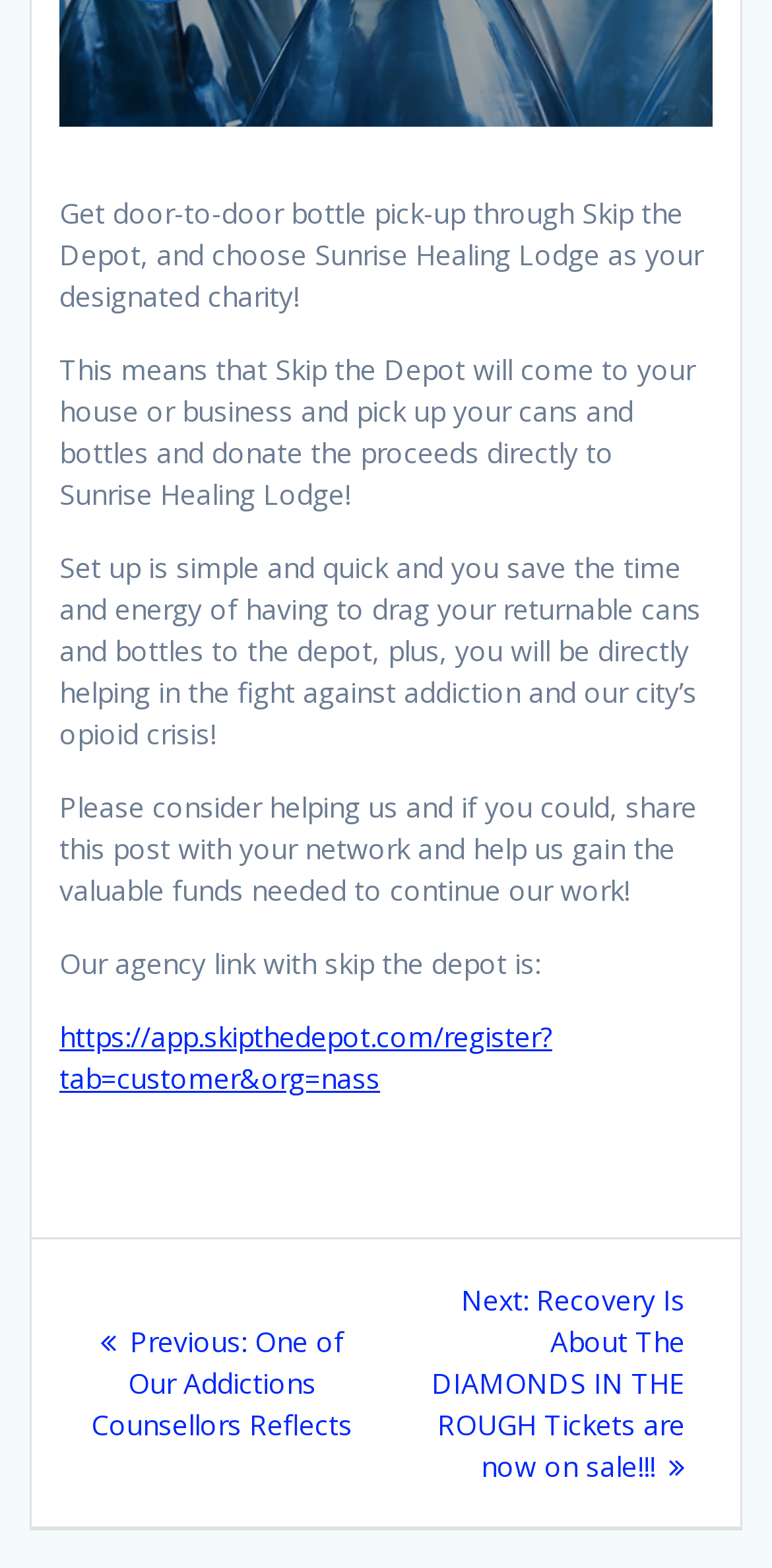How can users register for Skip the Depot?
Please provide a single word or phrase as the answer based on the screenshot.

Through a link